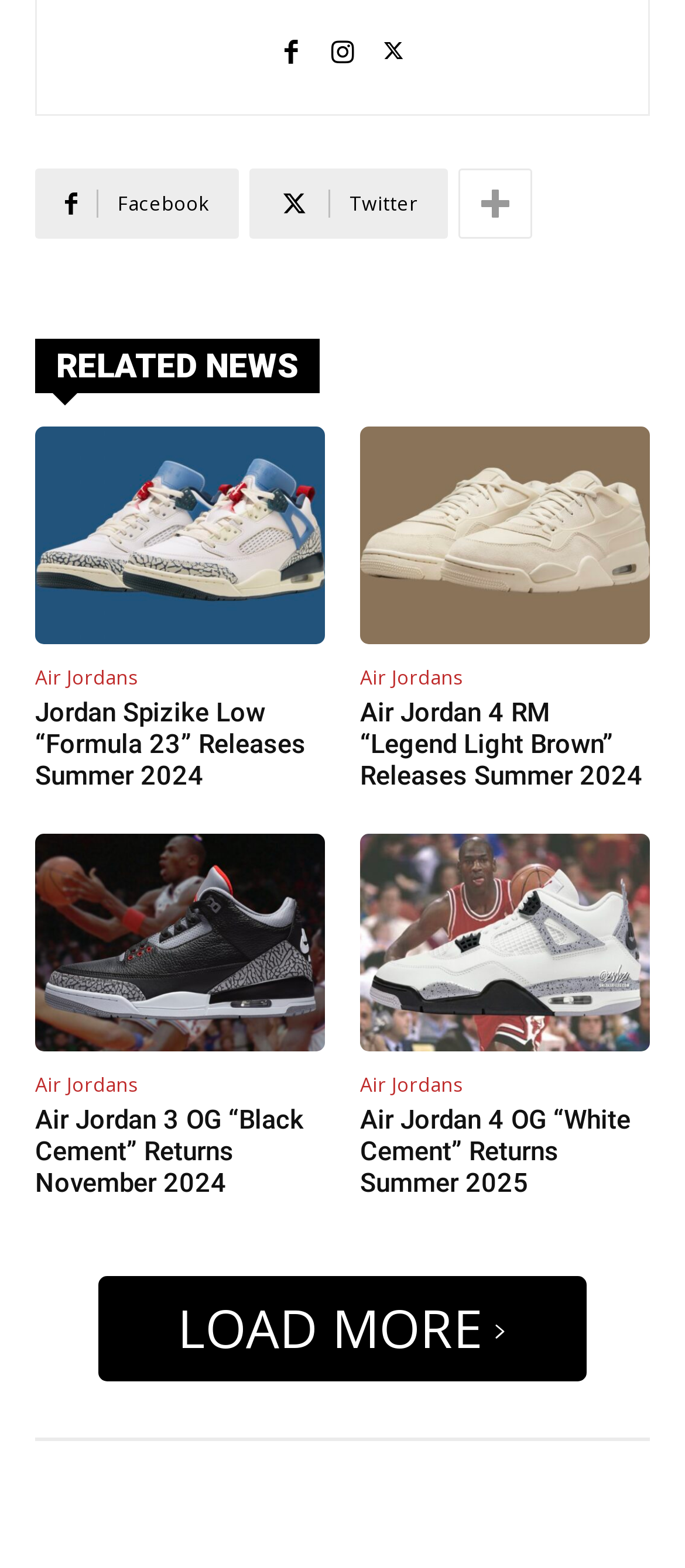Identify the bounding box coordinates of the clickable section necessary to follow the following instruction: "View Air Jordans news". The coordinates should be presented as four float numbers from 0 to 1, i.e., [left, top, right, bottom].

[0.051, 0.425, 0.2, 0.437]